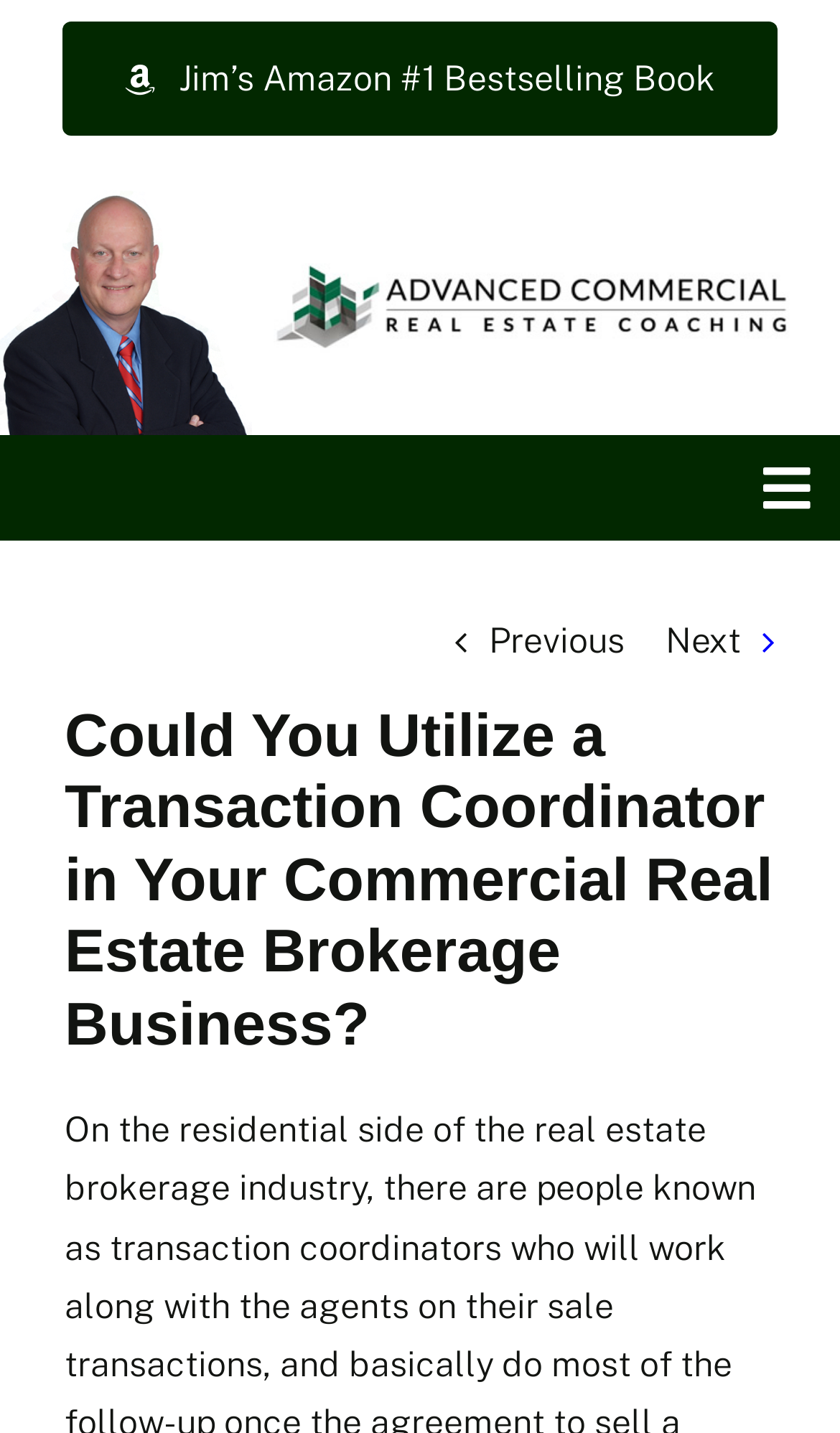Please provide the bounding box coordinates for the UI element as described: "Jim’s Blog". The coordinates must be four floats between 0 and 1, represented as [left, top, right, bottom].

[0.0, 0.659, 1.0, 0.742]